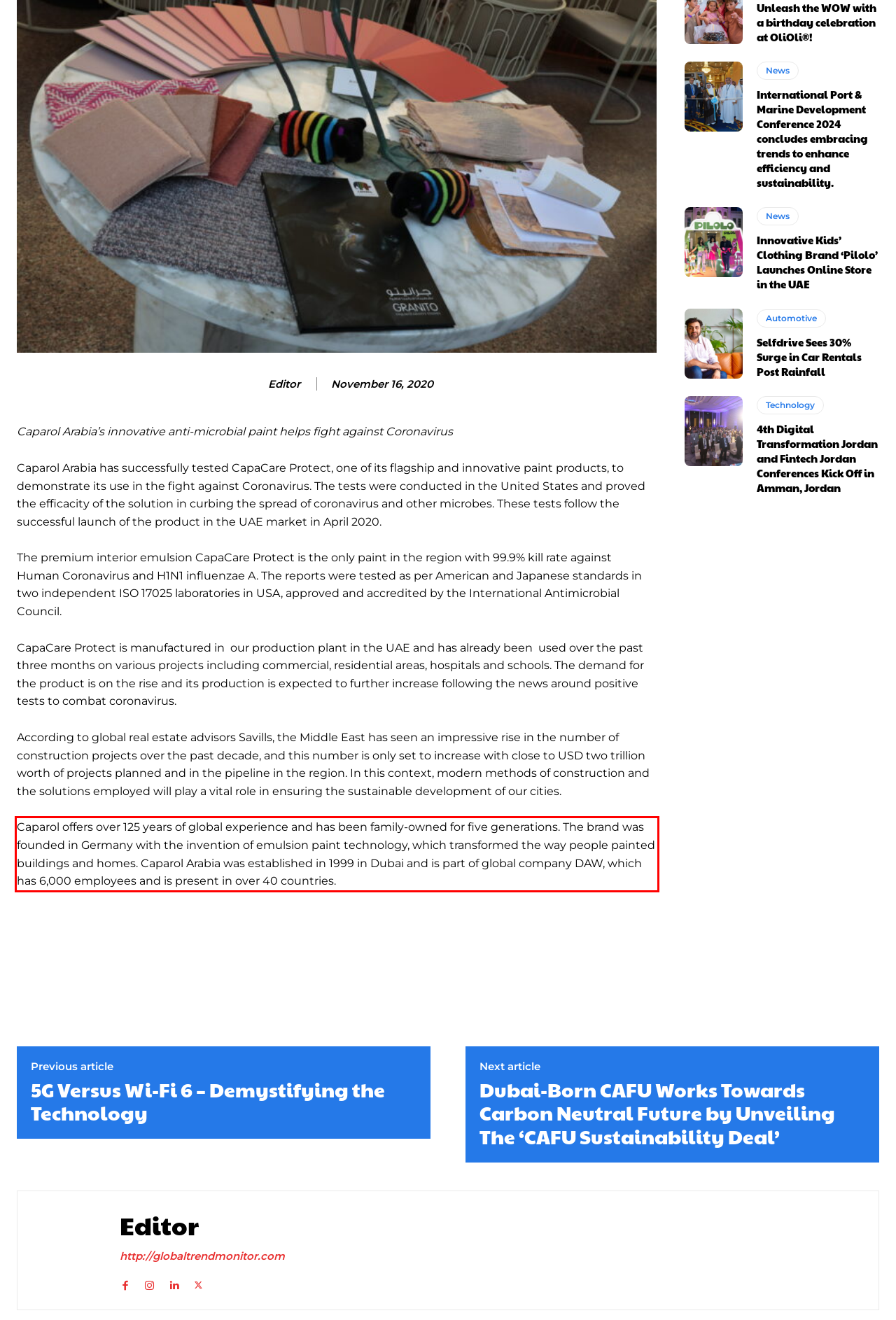Please use OCR to extract the text content from the red bounding box in the provided webpage screenshot.

Caparol offers over 125 years of global experience and has been family-owned for five generations. The brand was founded in Germany with the invention of emulsion paint technology, which transformed the way people painted buildings and homes. Caparol Arabia was established in 1999 in Dubai and is part of global company DAW, which has 6,000 employees and is present in over 40 countries.